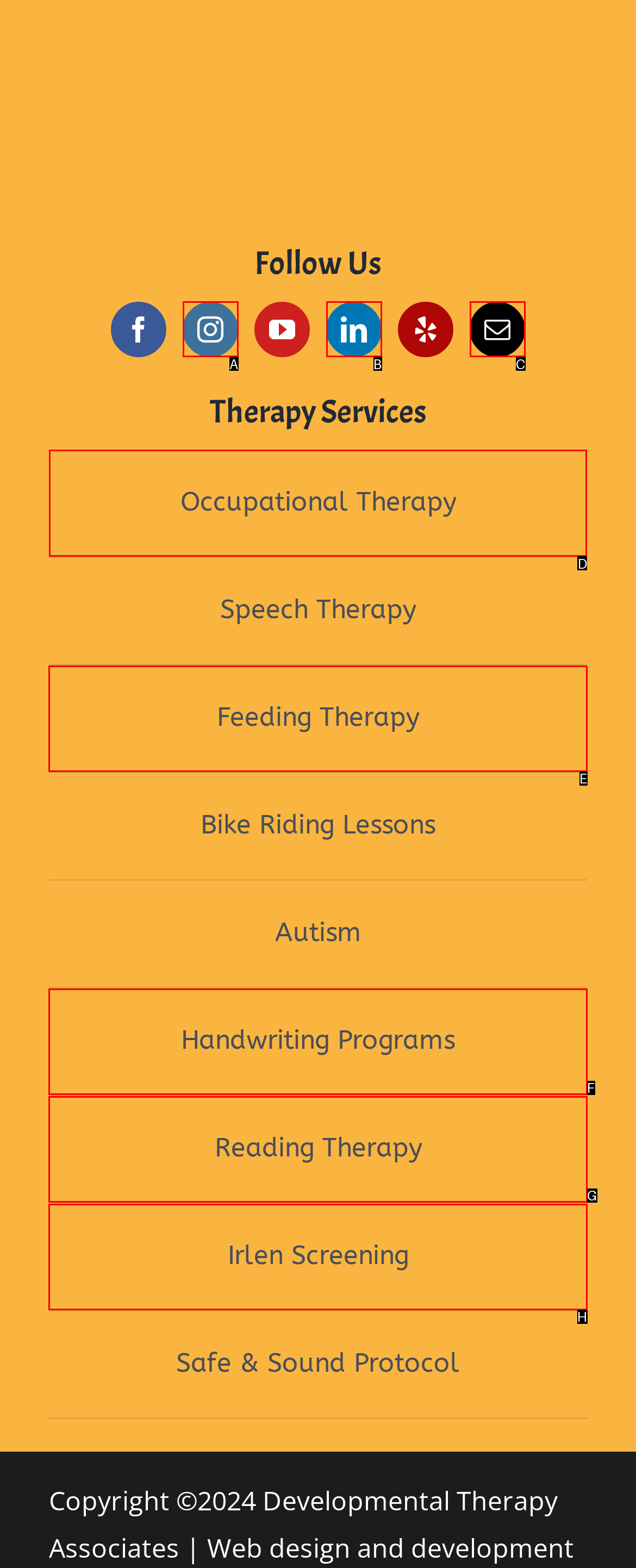Determine the letter of the element I should select to fulfill the following instruction: Learn about Occupational Therapy. Just provide the letter.

D